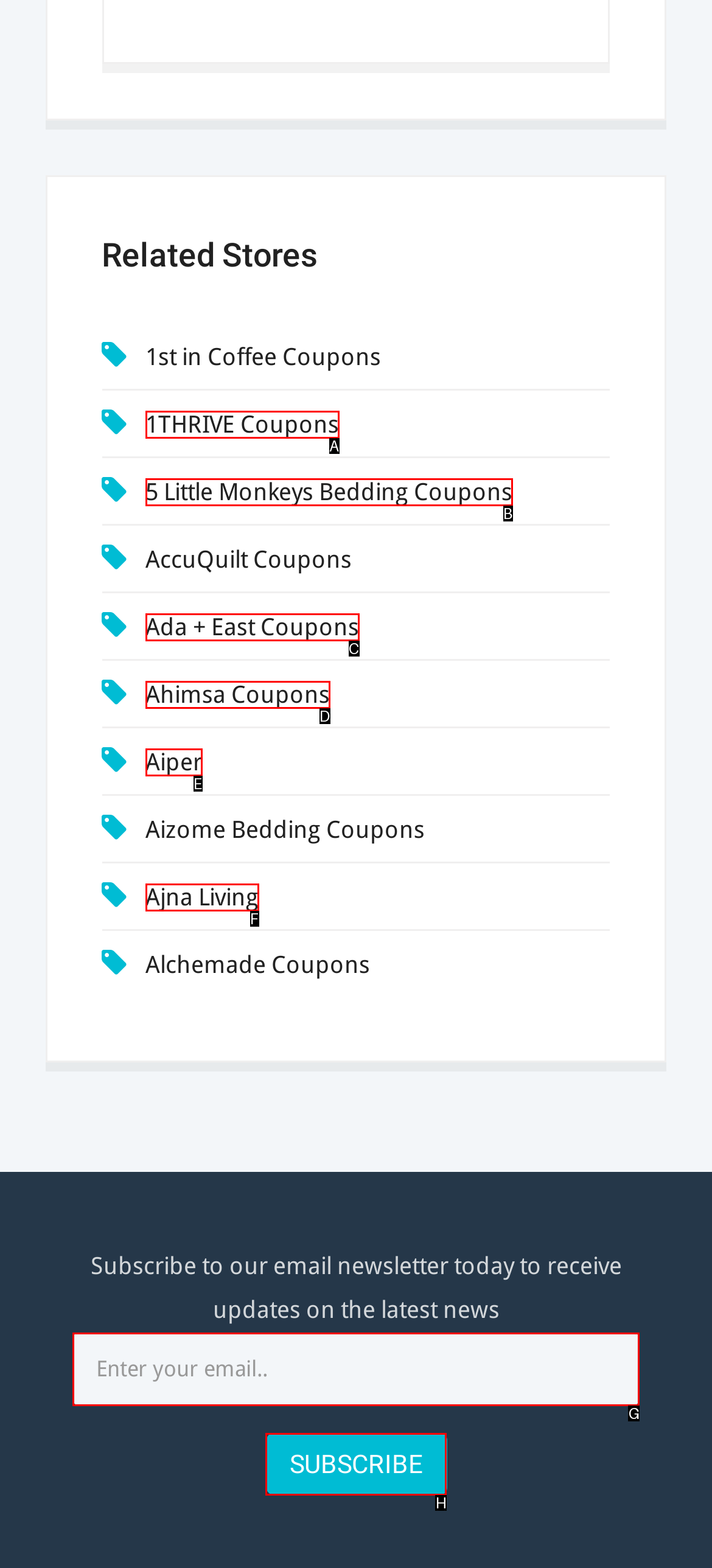Given the description: Ahimsa Coupons, identify the matching HTML element. Provide the letter of the correct option.

D